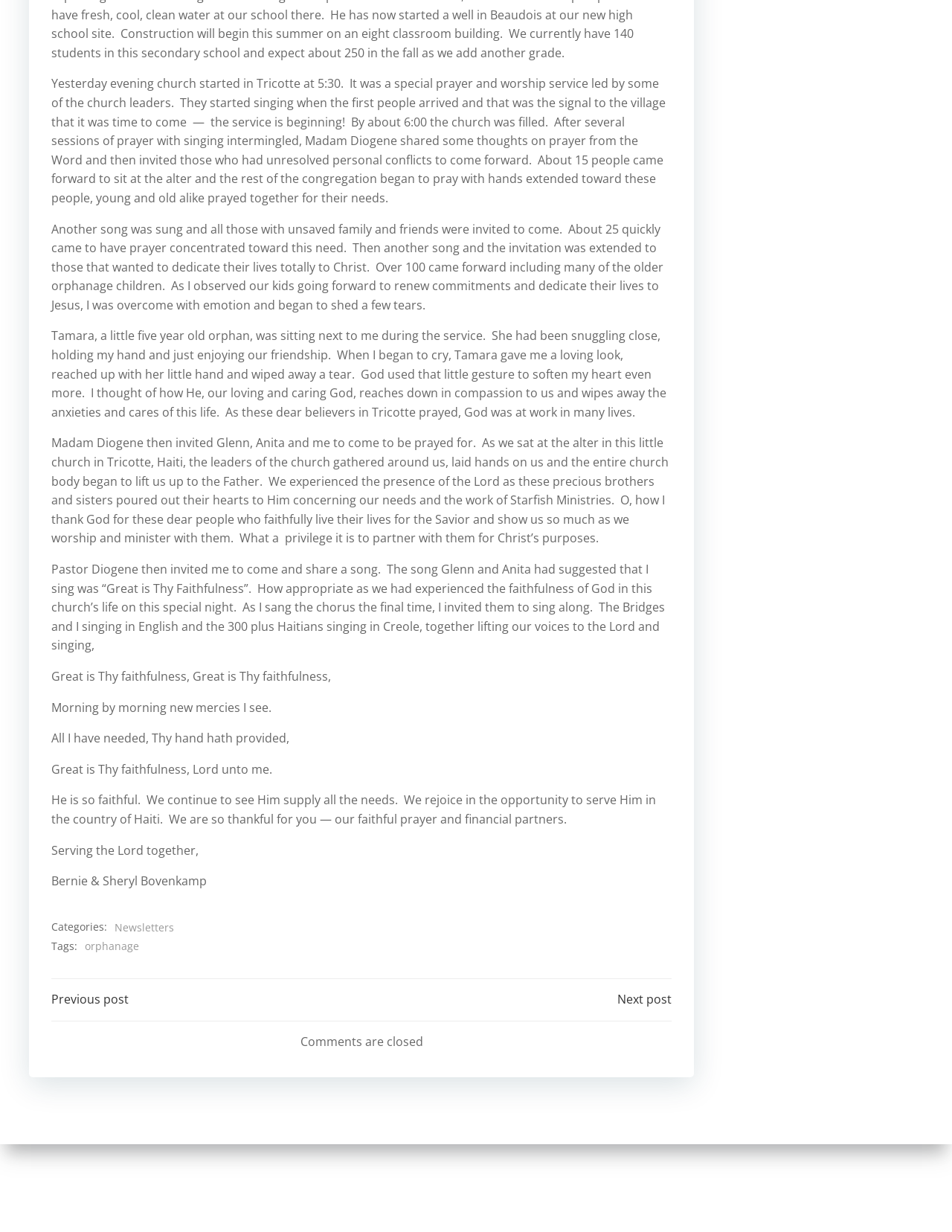Identify and provide the bounding box for the element described by: "Race Report".

None